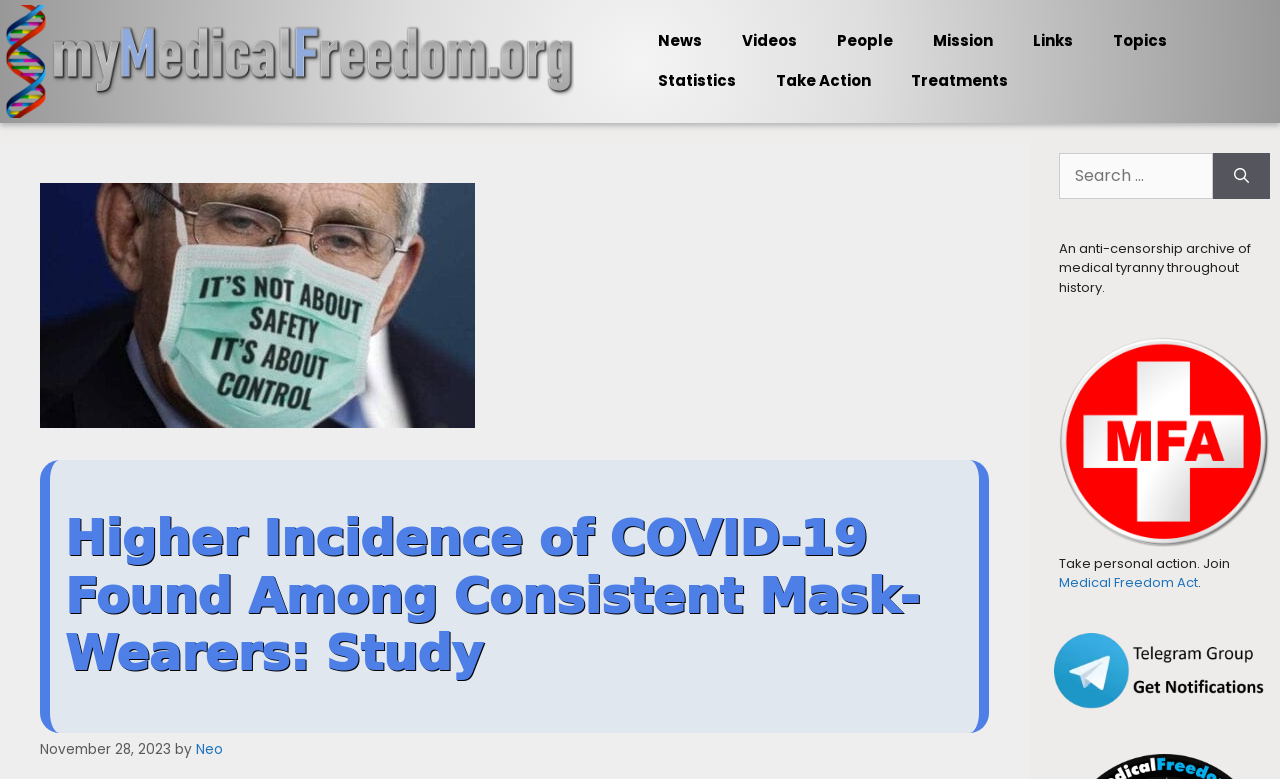What is the purpose of the search box?
Analyze the image and provide a thorough answer to the question.

The search box is located in the top-right corner of the webpage, and is accompanied by the text 'Search for:'. This suggests that the search box is intended for users to search the website for specific content.